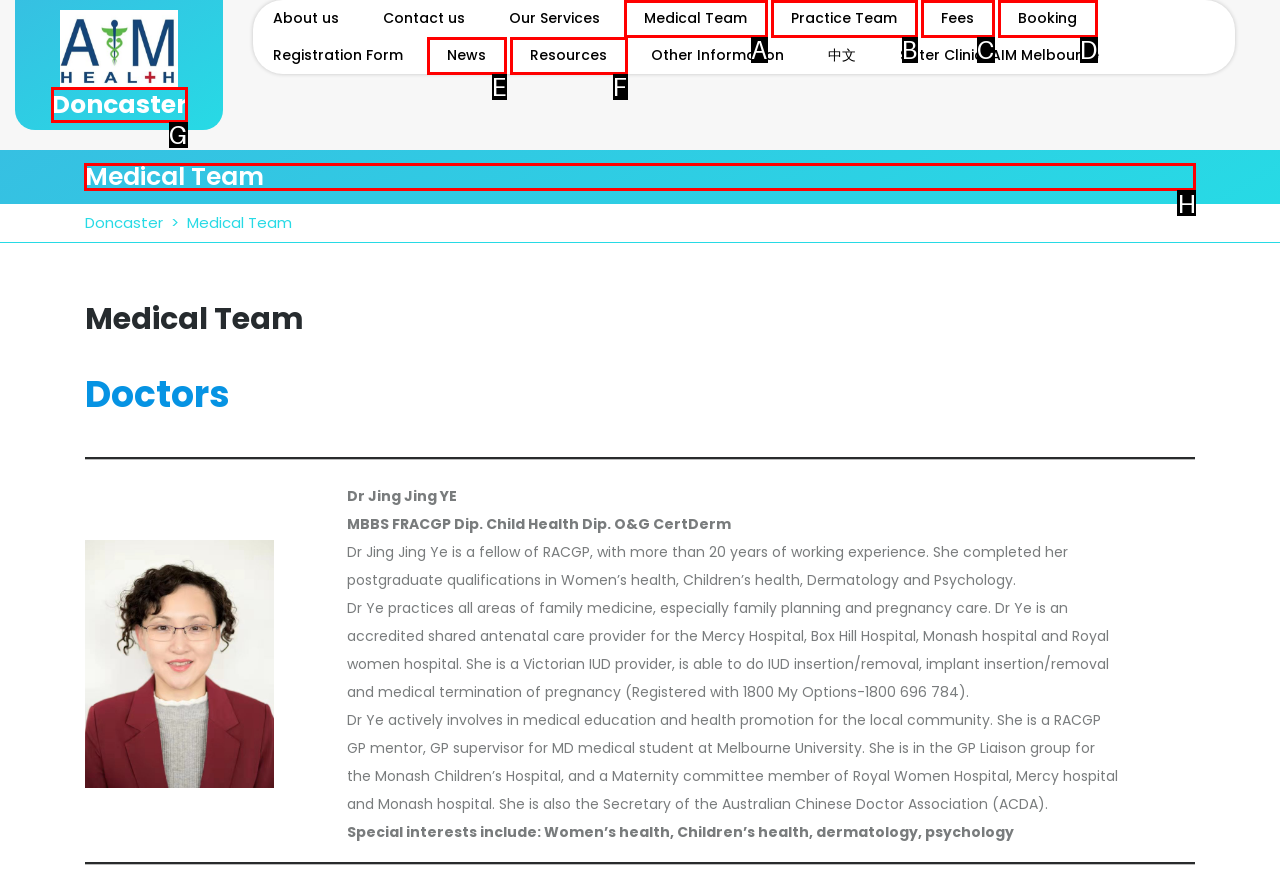Determine the correct UI element to click for this instruction: View Medical Team. Respond with the letter of the chosen element.

H